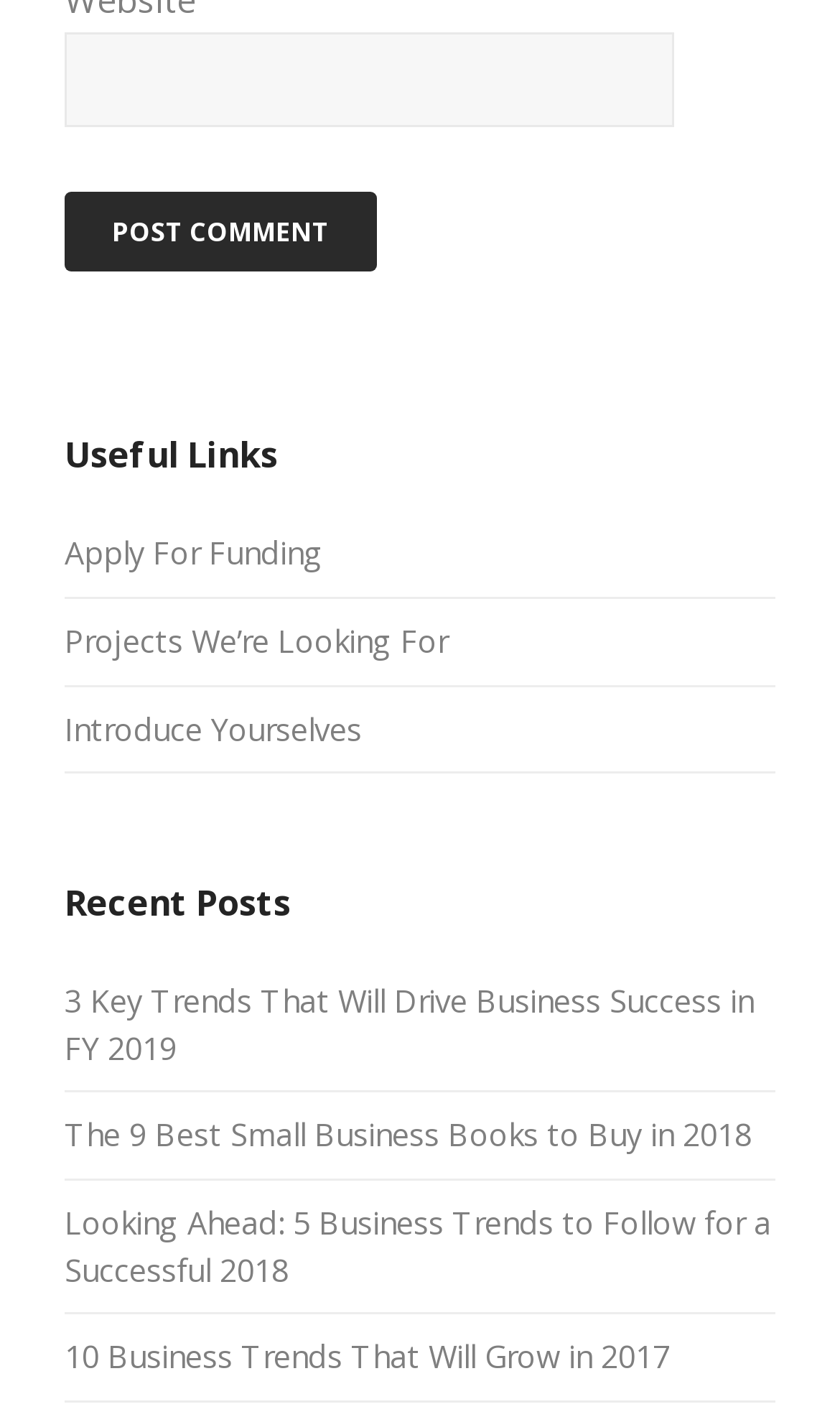Identify the bounding box coordinates of the section to be clicked to complete the task described by the following instruction: "Read about 3 key trends that will drive business success in FY 2019". The coordinates should be four float numbers between 0 and 1, formatted as [left, top, right, bottom].

[0.077, 0.69, 0.897, 0.751]